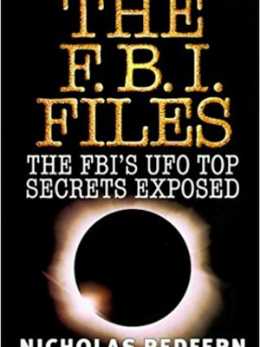Offer a detailed explanation of the image.

The image depicts the cover of the eBook titled "The F.B.I. Files: The FBI's UFO Top Secrets Exposed," authored by Nicholas Redfern. The cover features a striking design with a dark circular silhouette that suggests an eclipse, symbolizing mystery and secrecy, likely related to the UFO theme. The book title is prominently displayed in bold, golden lettering at the top, capturing attention and conveying a sense of intrigue. Below the title, a subtitle clarifies the focus on the FBI's hidden insights into UFO phenomena. The author's name, Nicholas Redfern, is positioned at the bottom of the cover, lending credibility to the content. This eBook is part of the collection offered for free, offering readers an opportunity to delve into the enigmatic world of UFOs and government secrets.